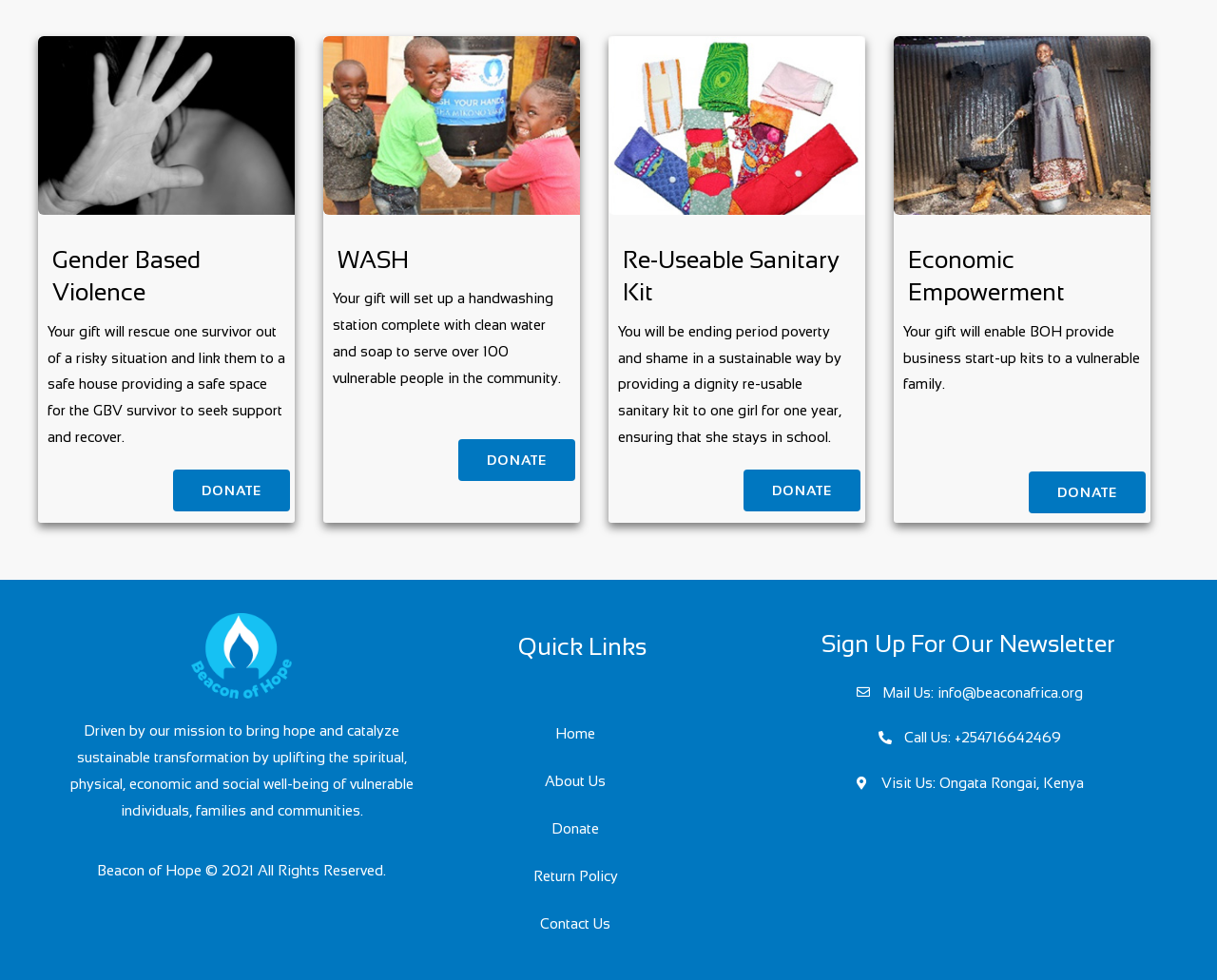What is the name of the organization?
Based on the content of the image, thoroughly explain and answer the question.

The webpage has a static text that mentions the organization's name, 'Beacon of Hope', along with a copyright notice ('Beacon of Hope © 2021 All Rights Reserved').